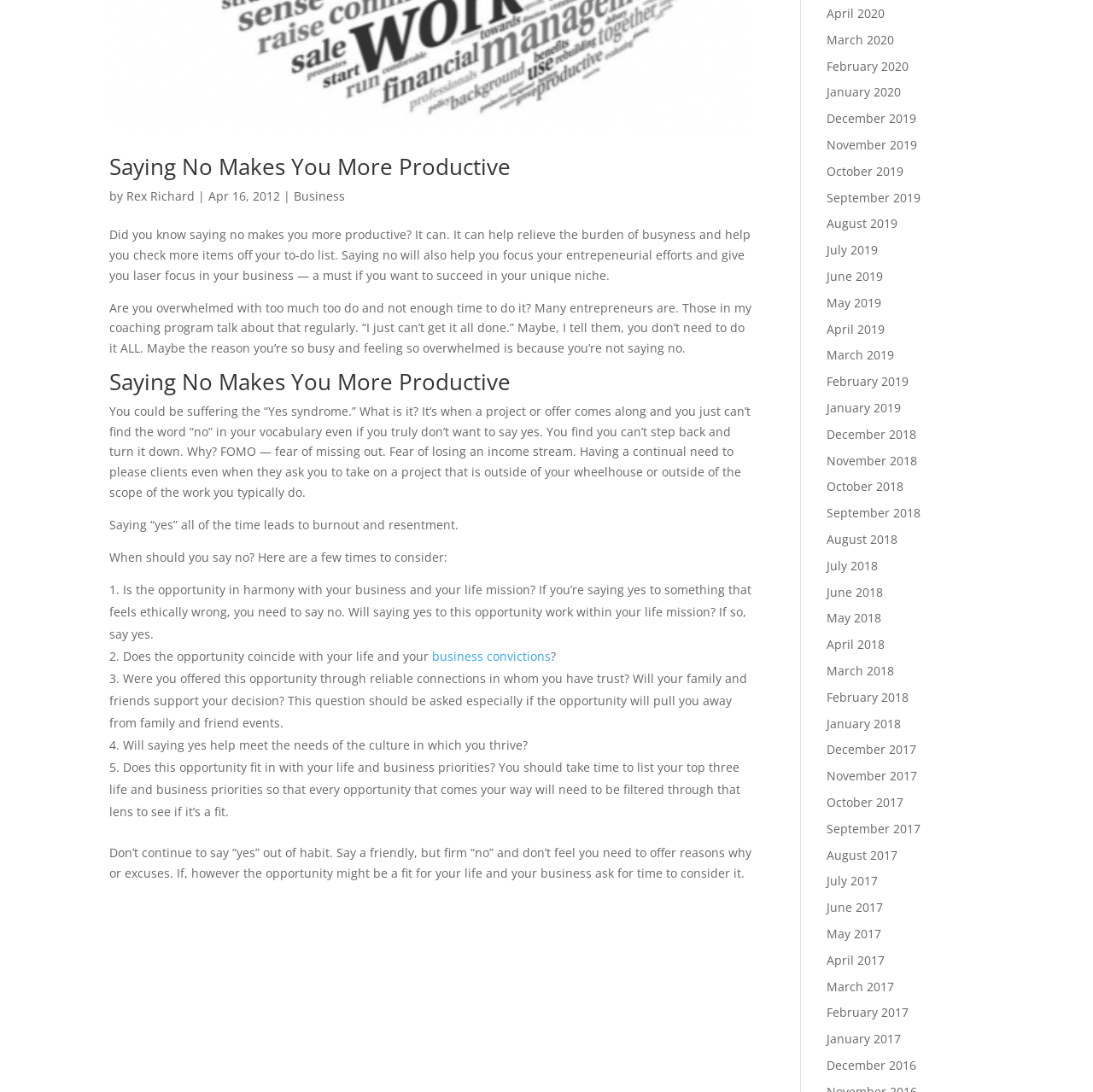Find the bounding box coordinates of the clickable element required to execute the following instruction: "View the author's profile by clicking the link 'Rex Richard'". Provide the coordinates as four float numbers between 0 and 1, i.e., [left, top, right, bottom].

[0.116, 0.172, 0.178, 0.187]